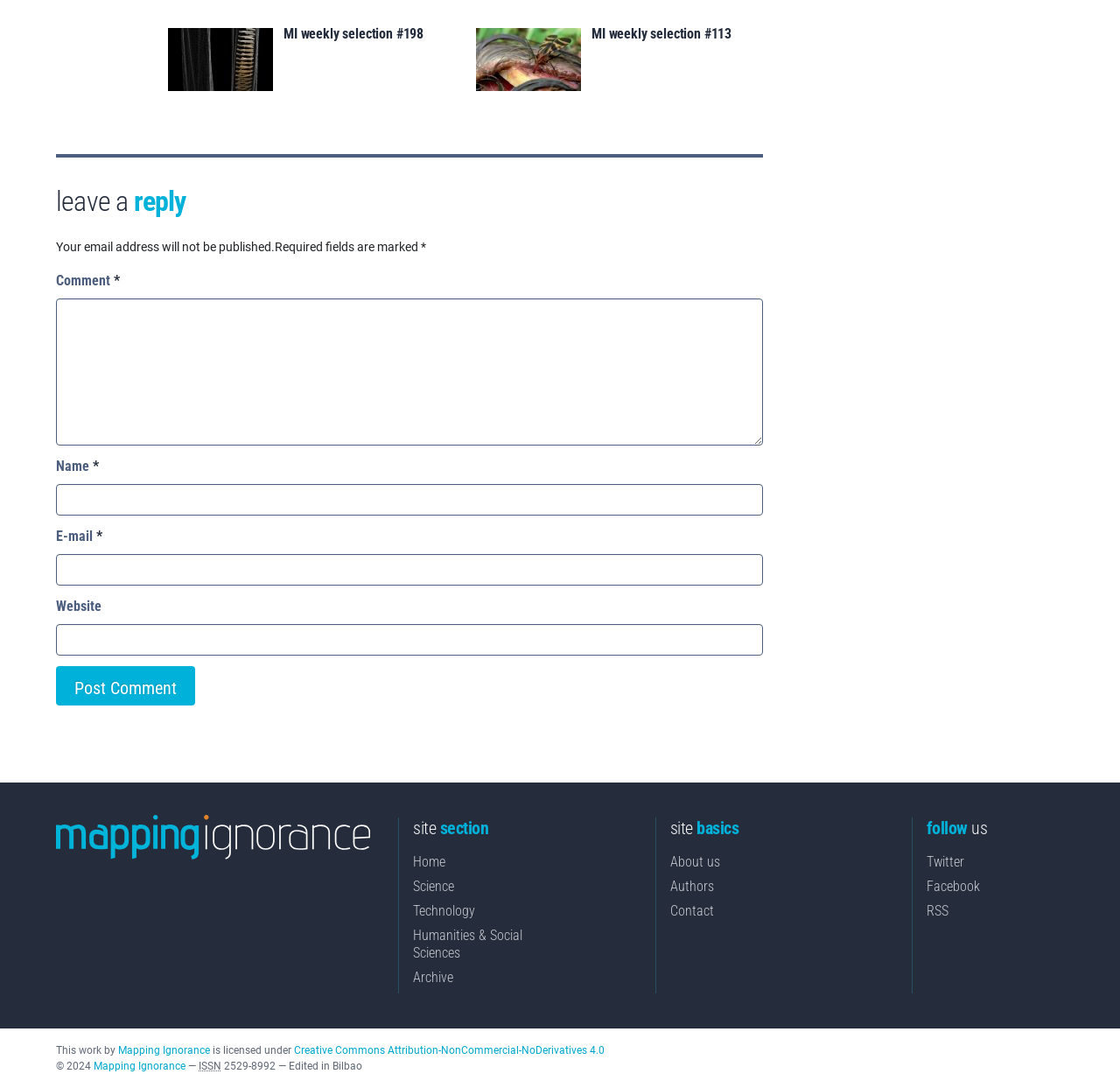What is the name of the website?
Use the information from the screenshot to give a comprehensive response to the question.

The name of the website is 'Mapping Ignorance', which is mentioned in the top-left corner of the webpage, as well as in the footer section. It is also the title of the image and link in the footer section.